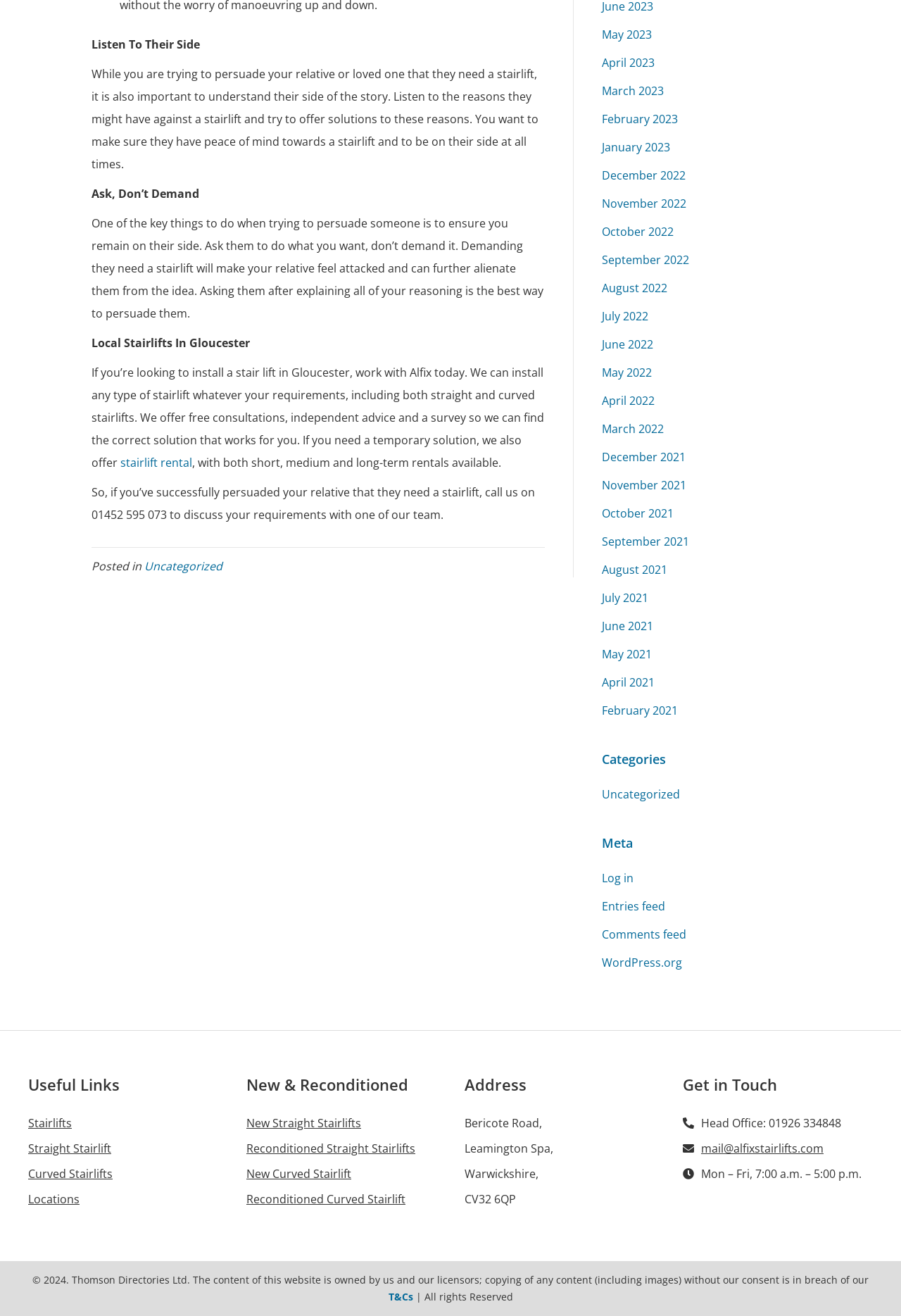Determine the bounding box coordinates for the area that needs to be clicked to fulfill this task: "Get in touch with Alfix through email". The coordinates must be given as four float numbers between 0 and 1, i.e., [left, top, right, bottom].

[0.778, 0.867, 0.914, 0.879]